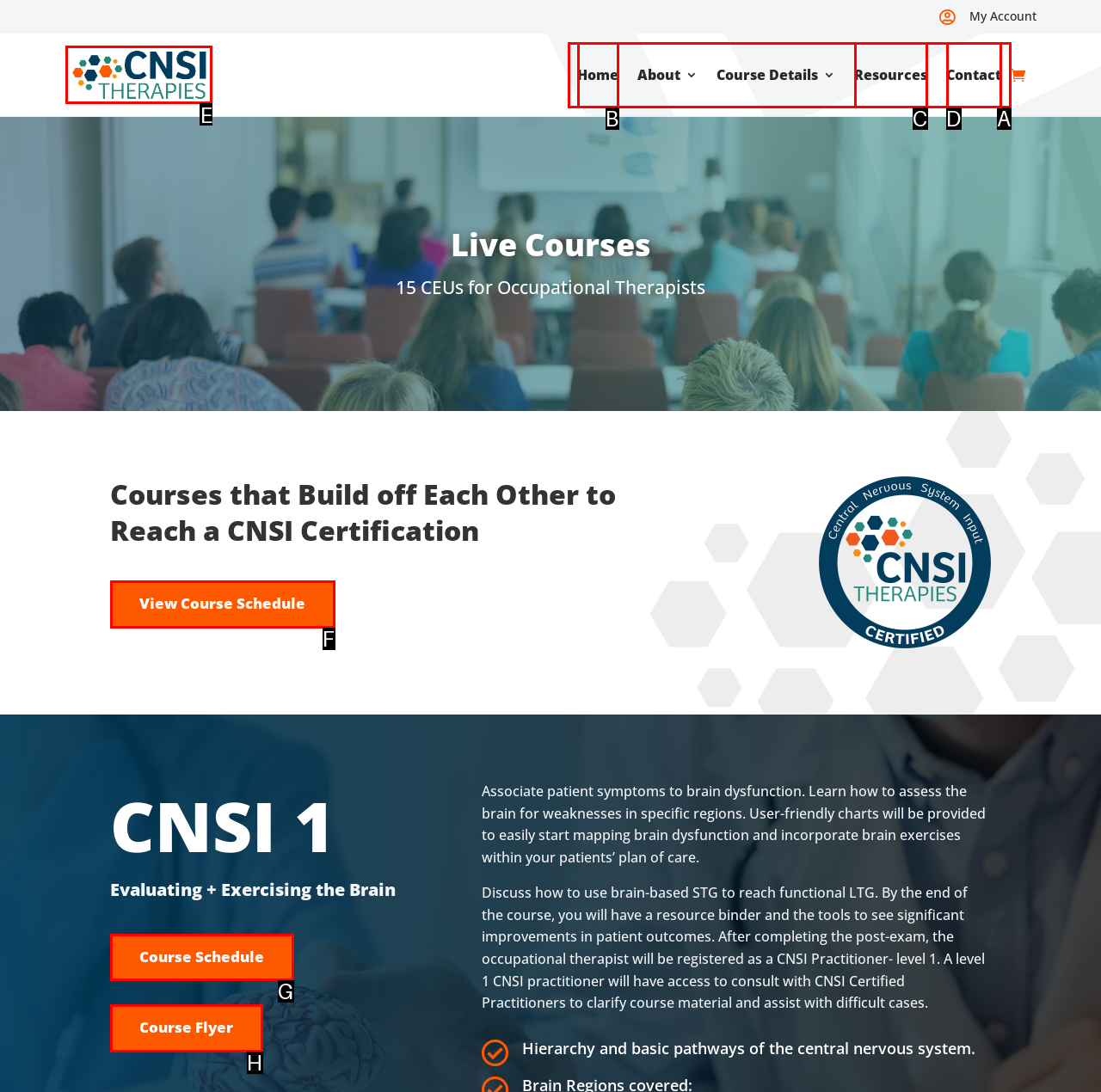Based on the description: alt="CNSI Therapies logo", identify the matching HTML element. Reply with the letter of the correct option directly.

E